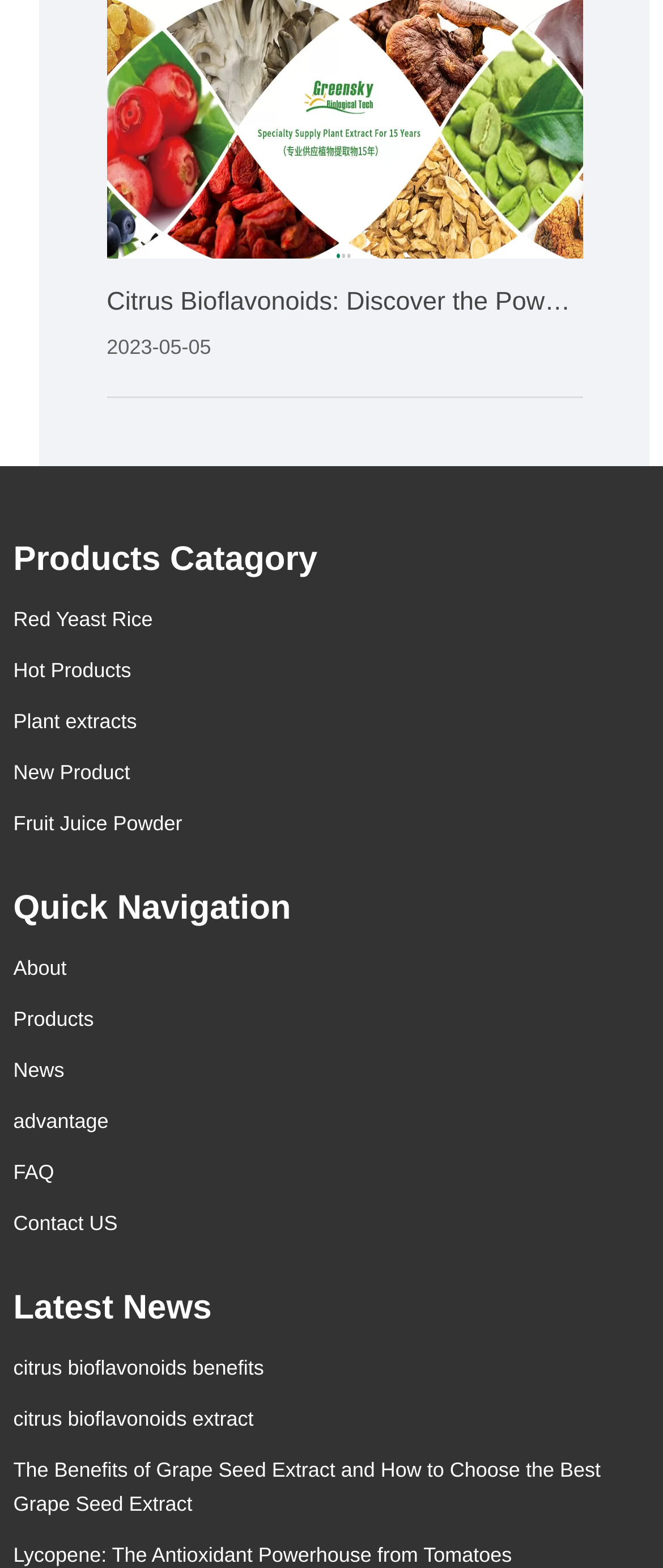Please locate the bounding box coordinates of the element that should be clicked to achieve the given instruction: "Click on Citrus Bioflavonoids link".

[0.161, 0.072, 0.879, 0.087]